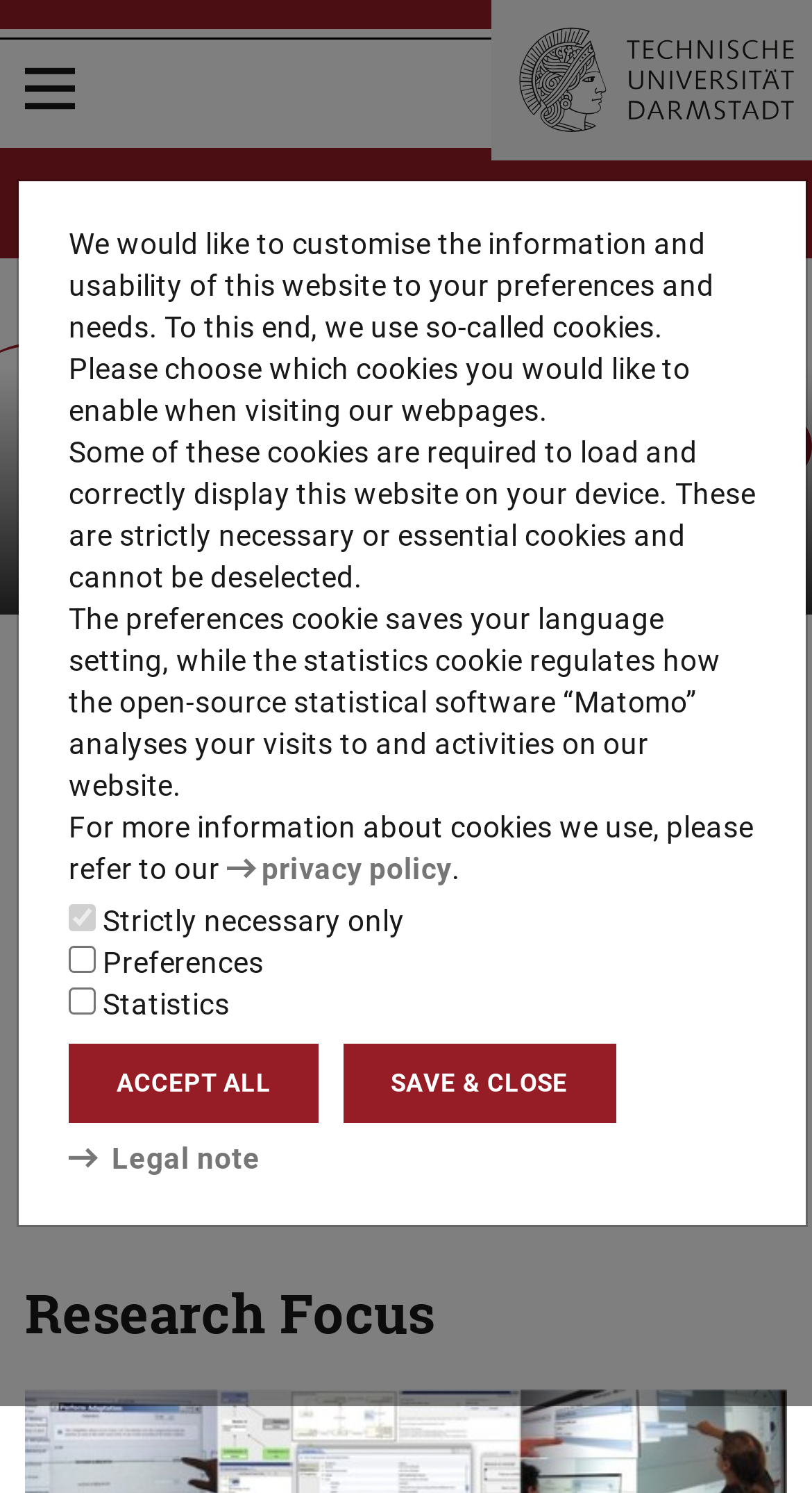Please find the bounding box coordinates of the element's region to be clicked to carry out this instruction: "View the research focus".

[0.031, 0.857, 0.969, 0.901]